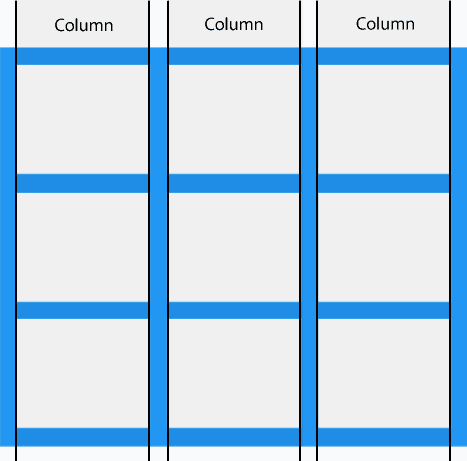Describe the image thoroughly, including all noticeable details.

The image depicts a structured grid layout consisting of three vertical columns. Each column is delineated by thin black lines, and the areas within the columns are highlighted with a light gray background. The top of each column features the label "Column," indicating their purpose. Additionally, horizontal lines within the columns separate distinct sections, suggesting a clear organization of data or content. This visual representation is likely related to grid systems in design, emphasizing the significance of defining both column and row numbers within a layout for effective content arrangement.